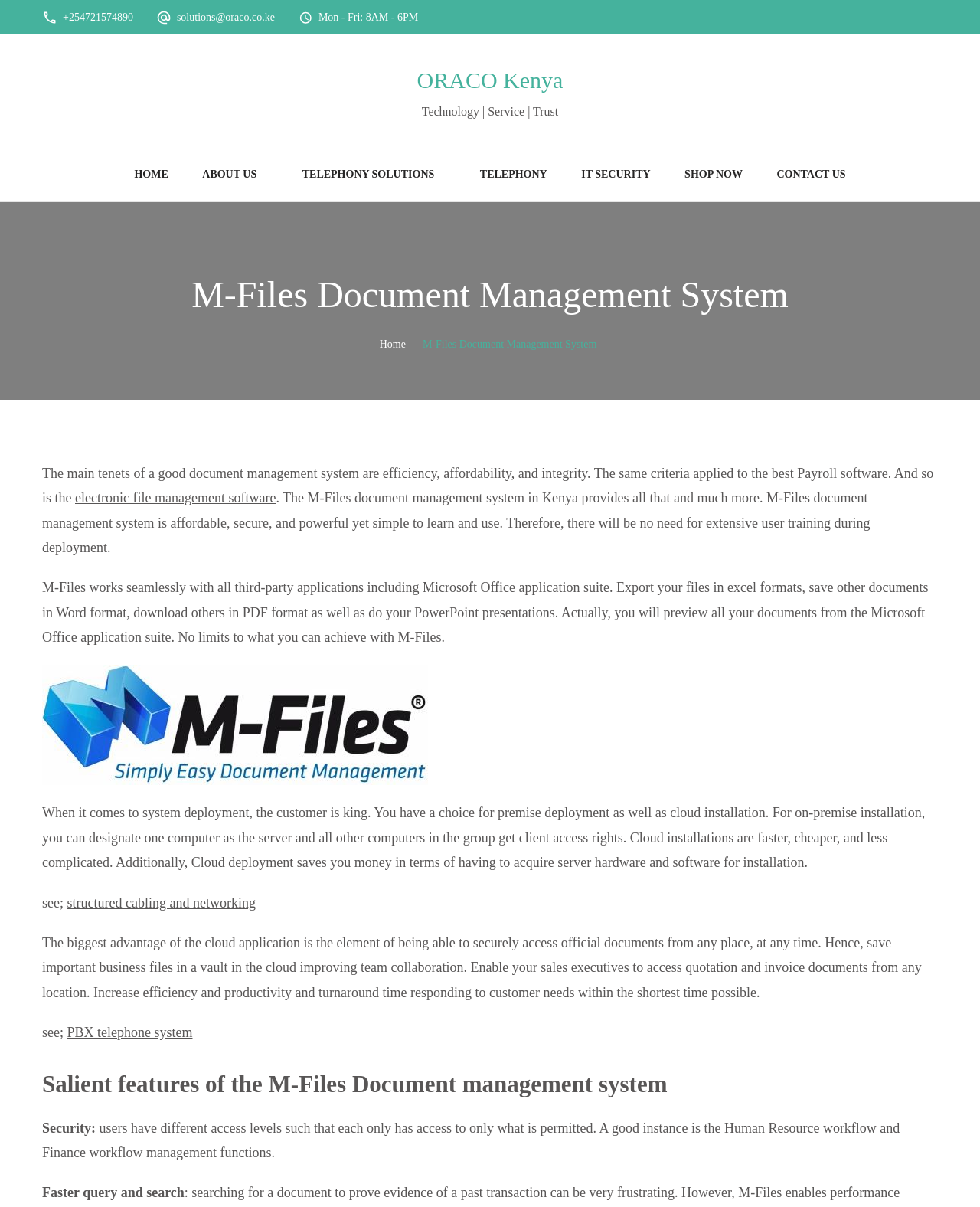Determine the bounding box coordinates of the region that needs to be clicked to achieve the task: "Call the phone number".

[0.064, 0.01, 0.136, 0.019]